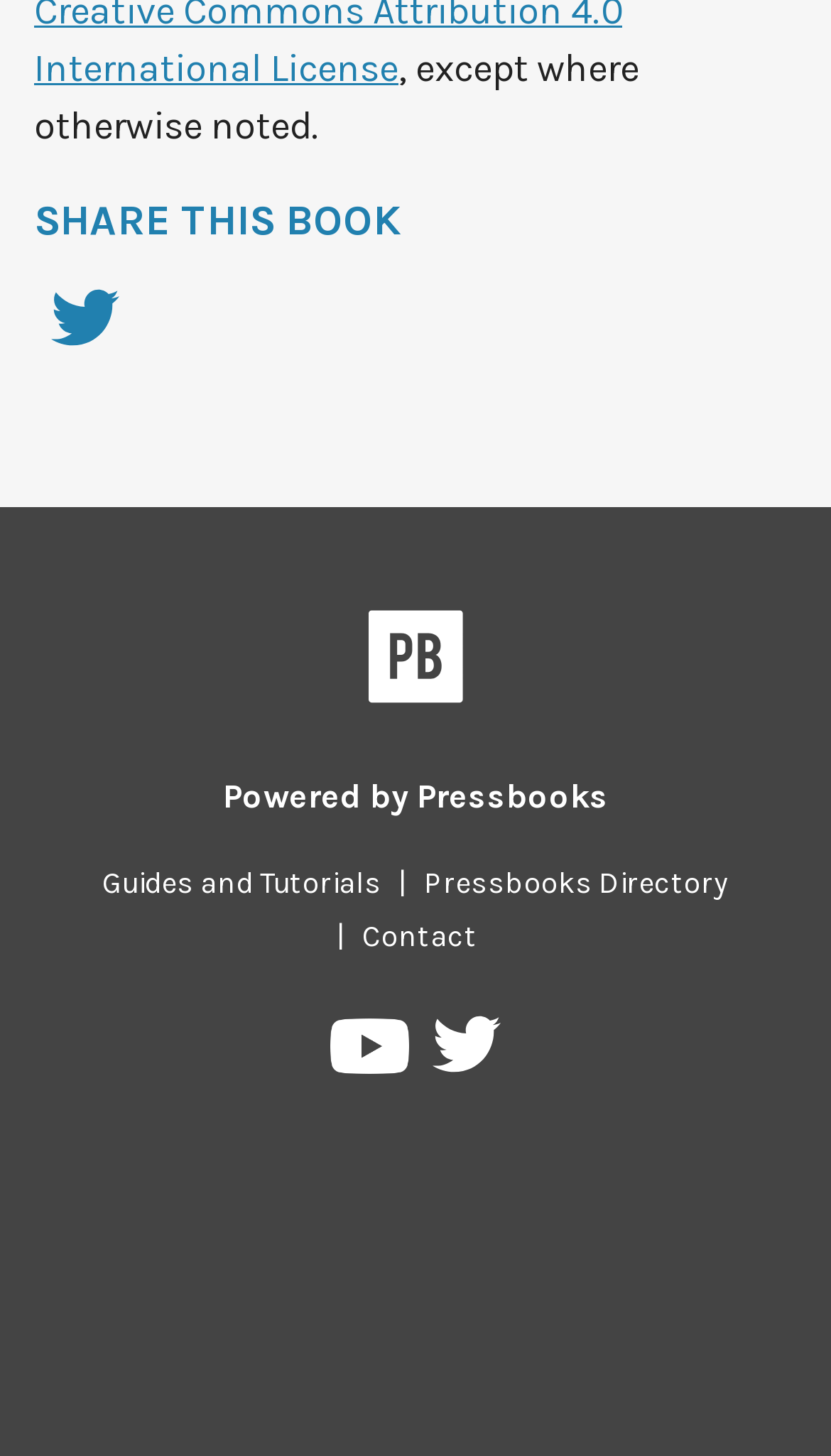Extract the bounding box coordinates for the UI element described by the text: "Contact". The coordinates should be in the form of [left, top, right, bottom] with values between 0 and 1.

[0.415, 0.631, 0.595, 0.656]